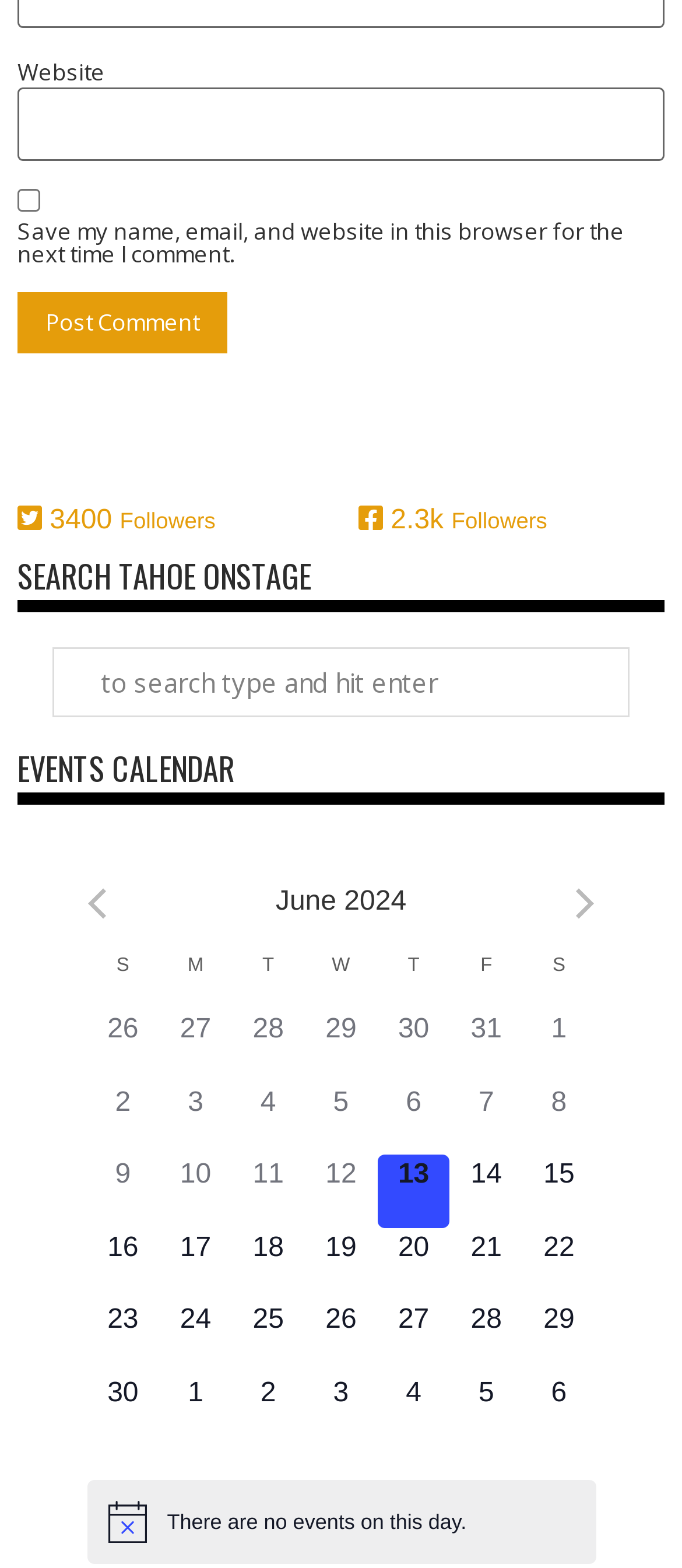What is the function of the 'Post Comment' button?
Please give a well-detailed answer to the question.

The 'Post Comment' button is located below the comment box, and its function is to submit the user's comment after they have entered their name, email, website, and comment text.